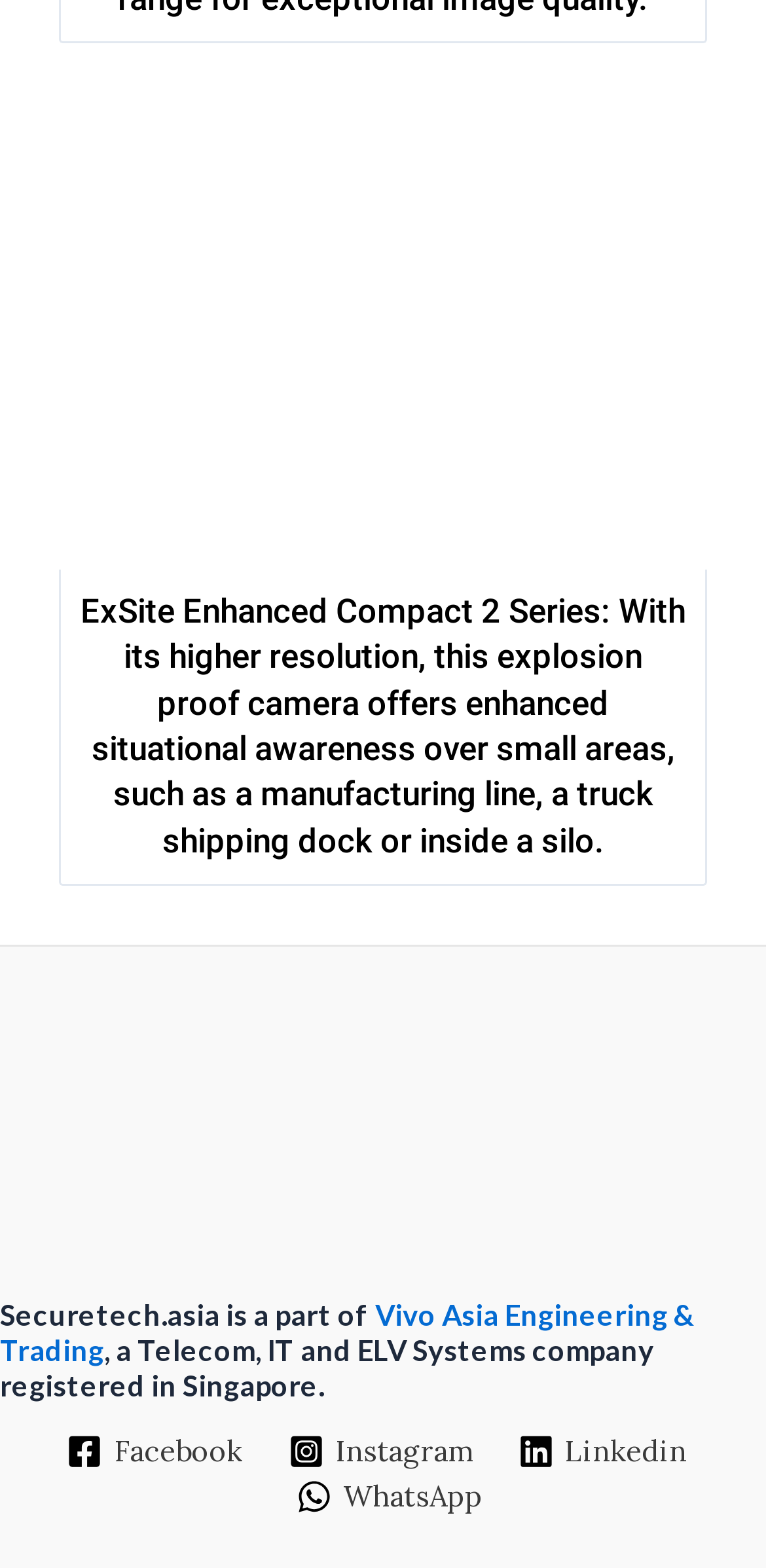Please answer the following question using a single word or phrase: 
What is the type of camera described?

Explosion proof camera